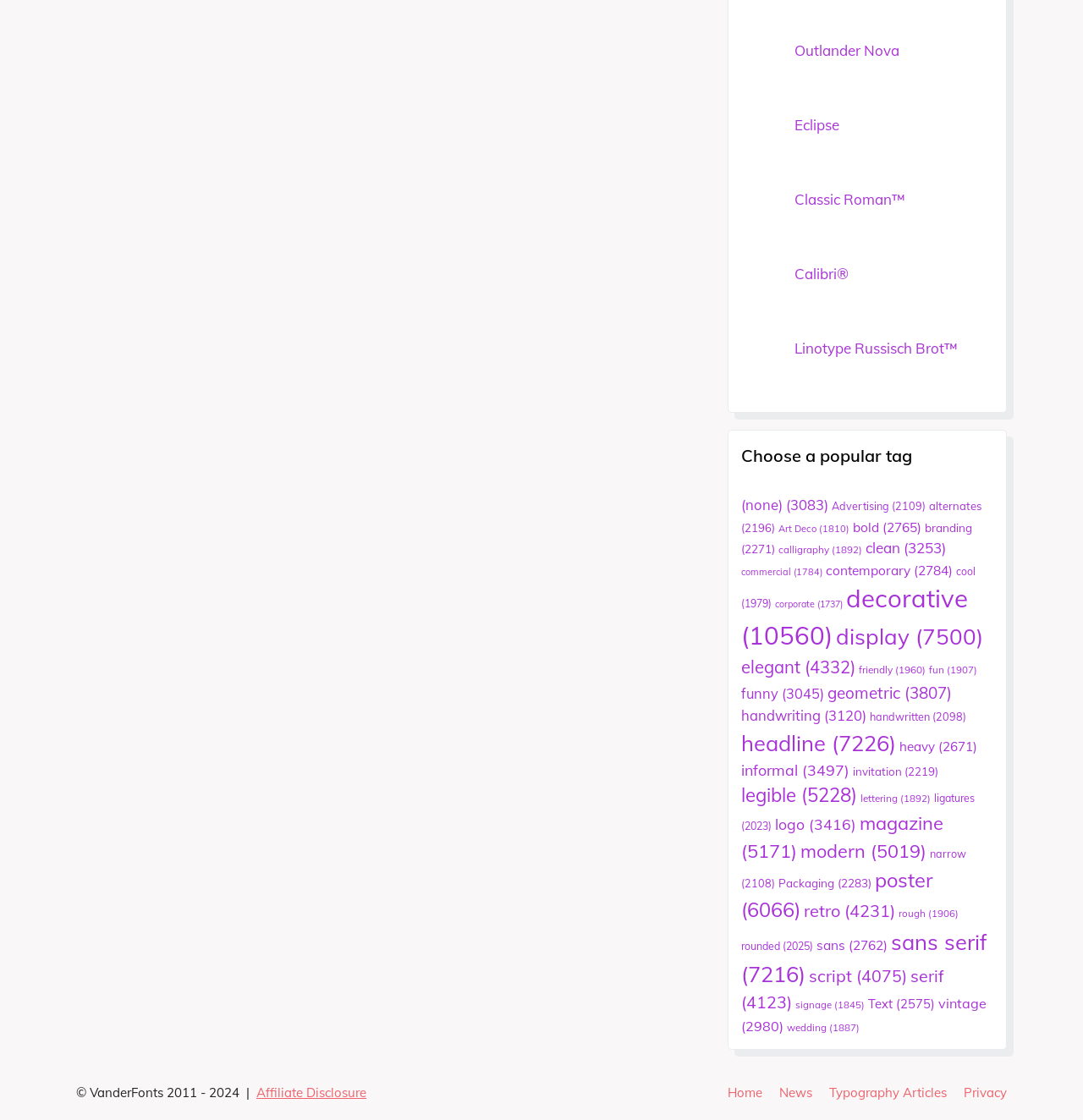Please mark the clickable region by giving the bounding box coordinates needed to complete this instruction: "Choose the 'Advertising' tag".

[0.768, 0.445, 0.855, 0.457]